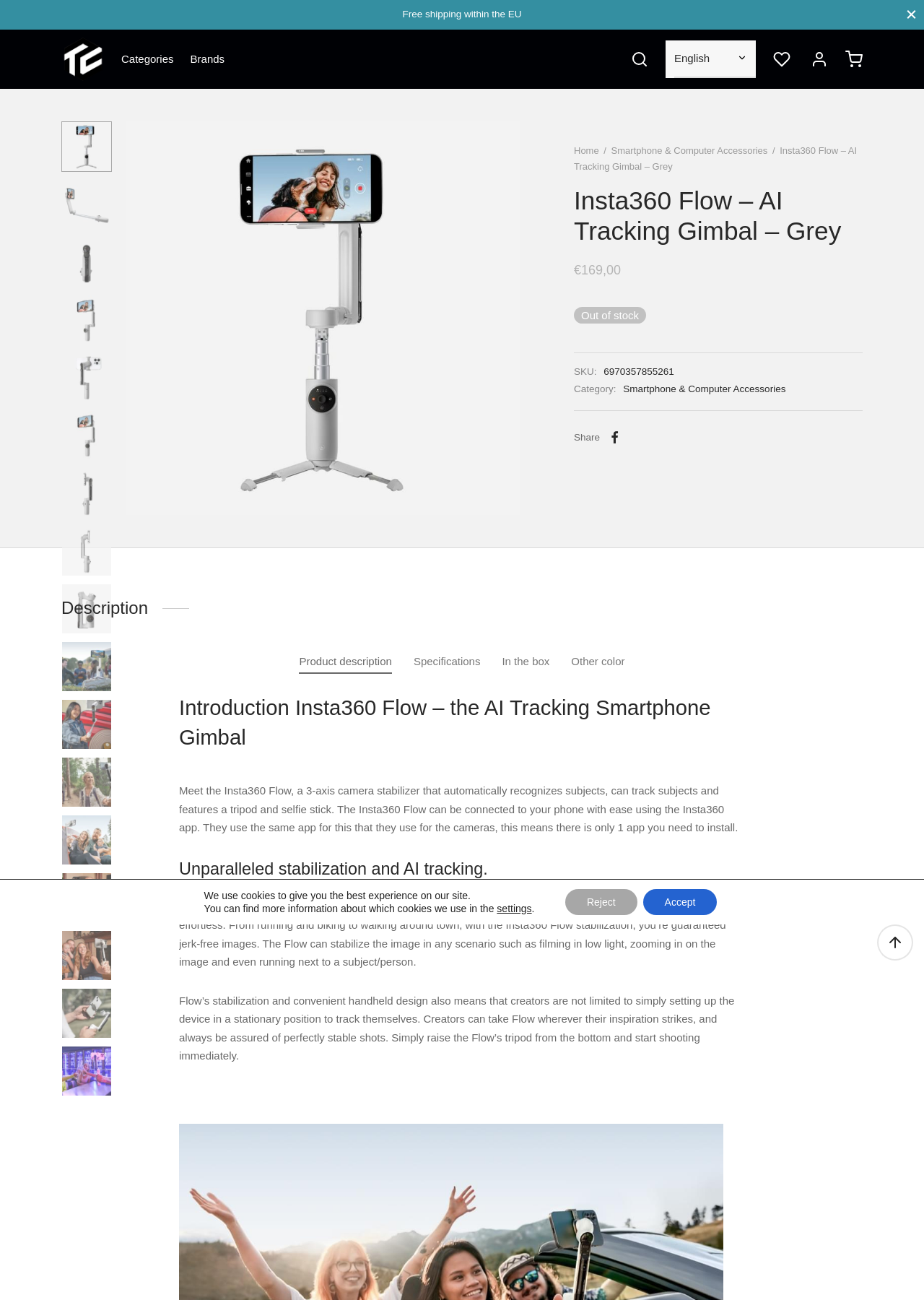Indicate the bounding box coordinates of the element that must be clicked to execute the instruction: "Click the 'Previous' button". The coordinates should be given as four float numbers between 0 and 1, i.e., [left, top, right, bottom].

[0.137, 0.234, 0.168, 0.256]